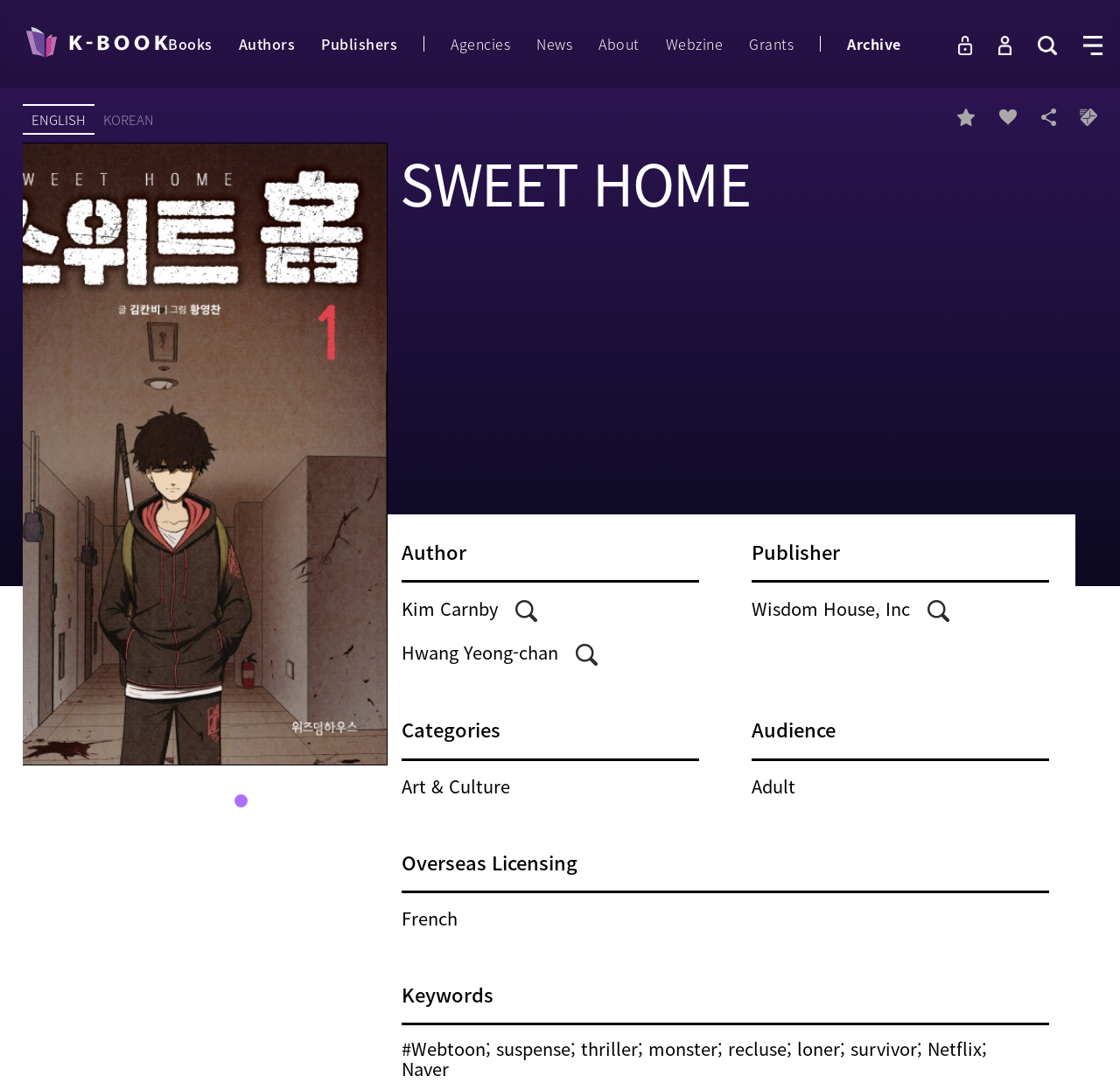Using the element description parent_node: Hwang Yeong-chan, predict the bounding box coordinates for the UI element. Provide the coordinates in (top-left x, top-left y, bottom-right x, bottom-right y) format with values ranging from 0 to 1.

[0.514, 0.587, 0.533, 0.611]